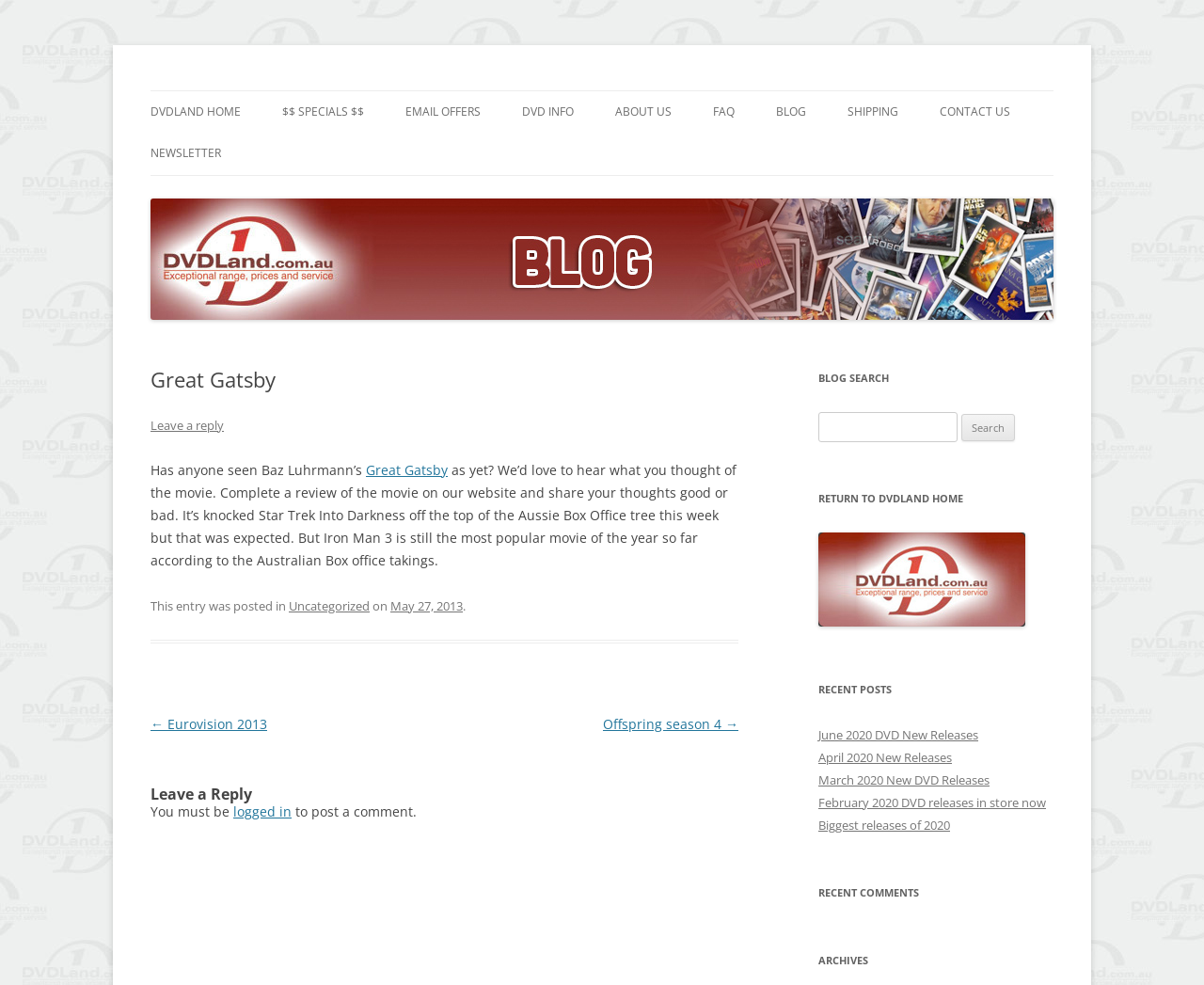How many recent posts are listed?
Using the details shown in the screenshot, provide a comprehensive answer to the question.

The recent posts are listed in the section with the heading 'RECENT POSTS'. There are five link elements in this section, each representing a recent post, with titles such as 'June 2020 DVD New Releases', 'April 2020 New Releases', and so on.